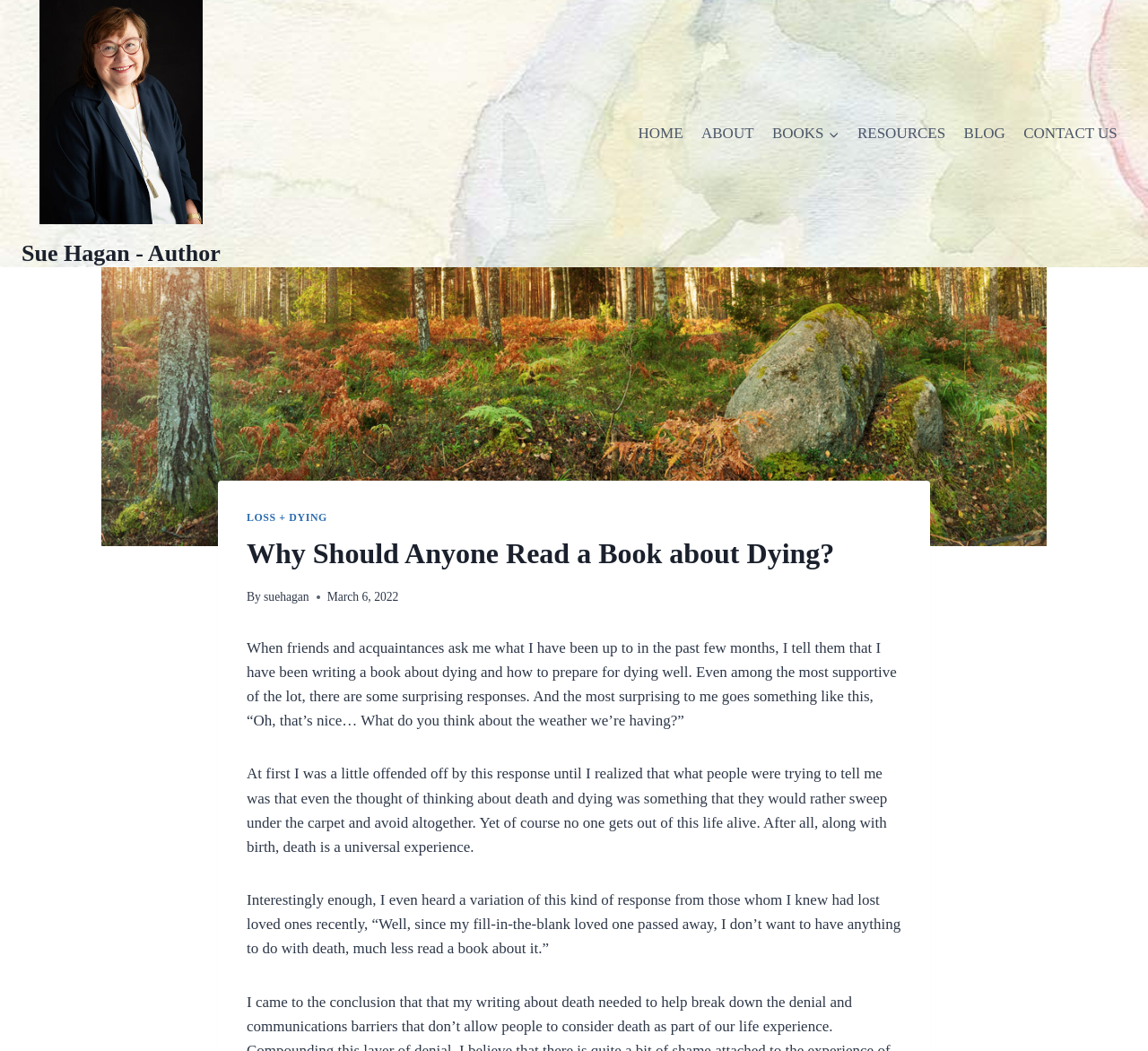What is the reason people give for not wanting to read a book about death?
Look at the screenshot and respond with a single word or phrase.

They want to avoid thinking about death